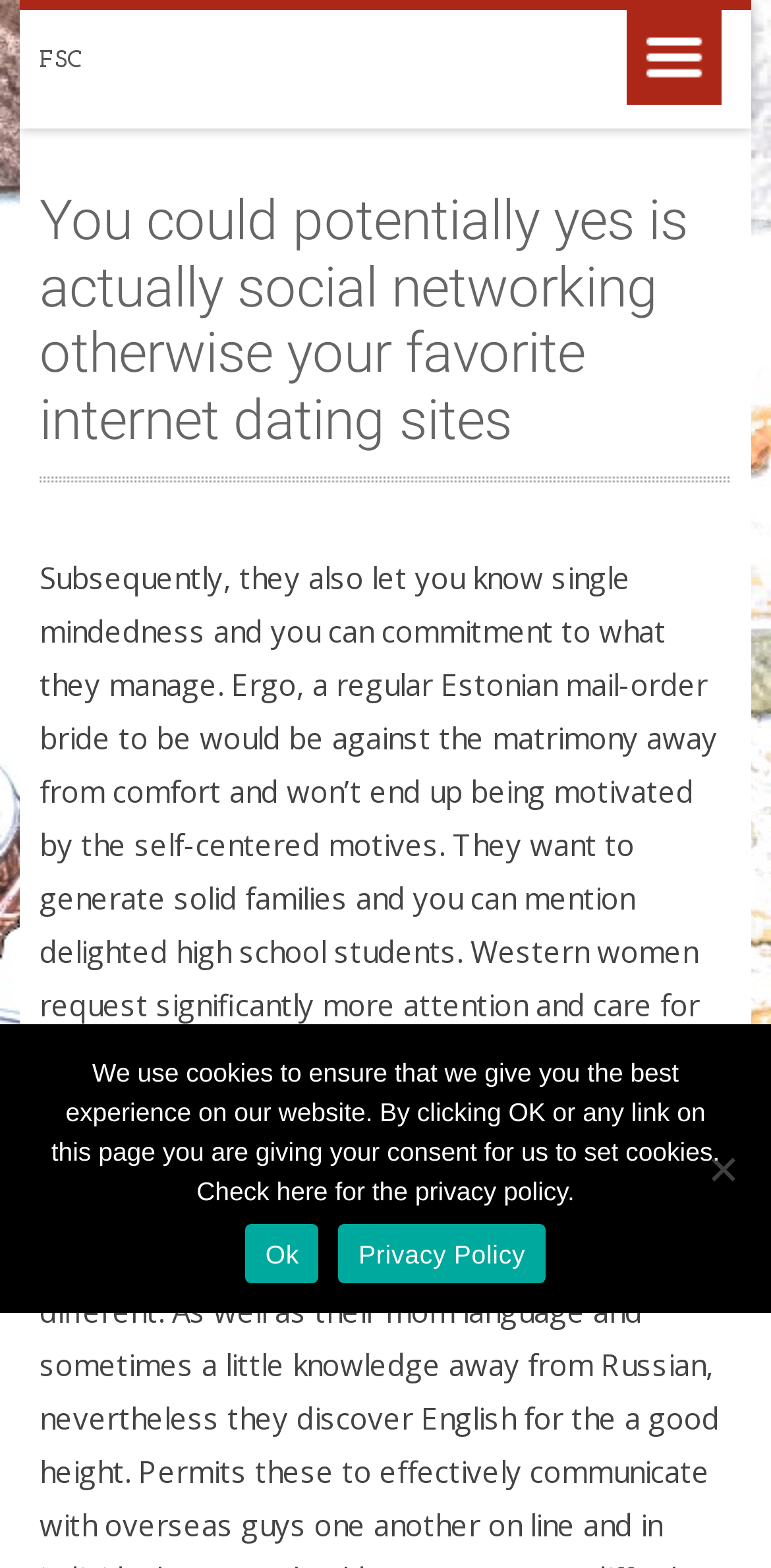What is the format of the webpage content? Refer to the image and provide a one-word or short phrase answer.

Text-based